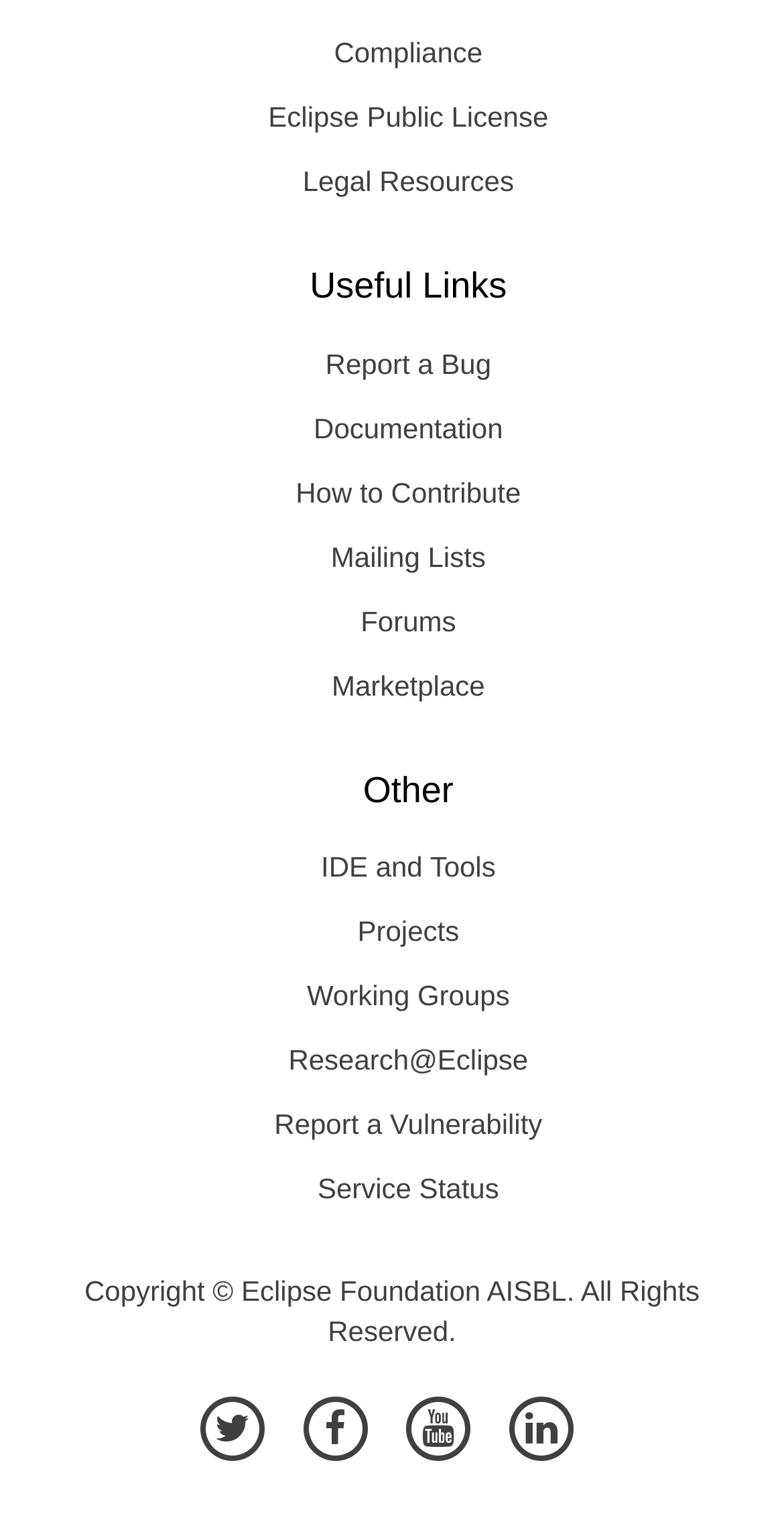What is the last link under 'Other'?
Refer to the image and give a detailed answer to the query.

I looked at the links under the 'Other' heading and found that the last link is 'Service Status', which is located at the bottom of the list.